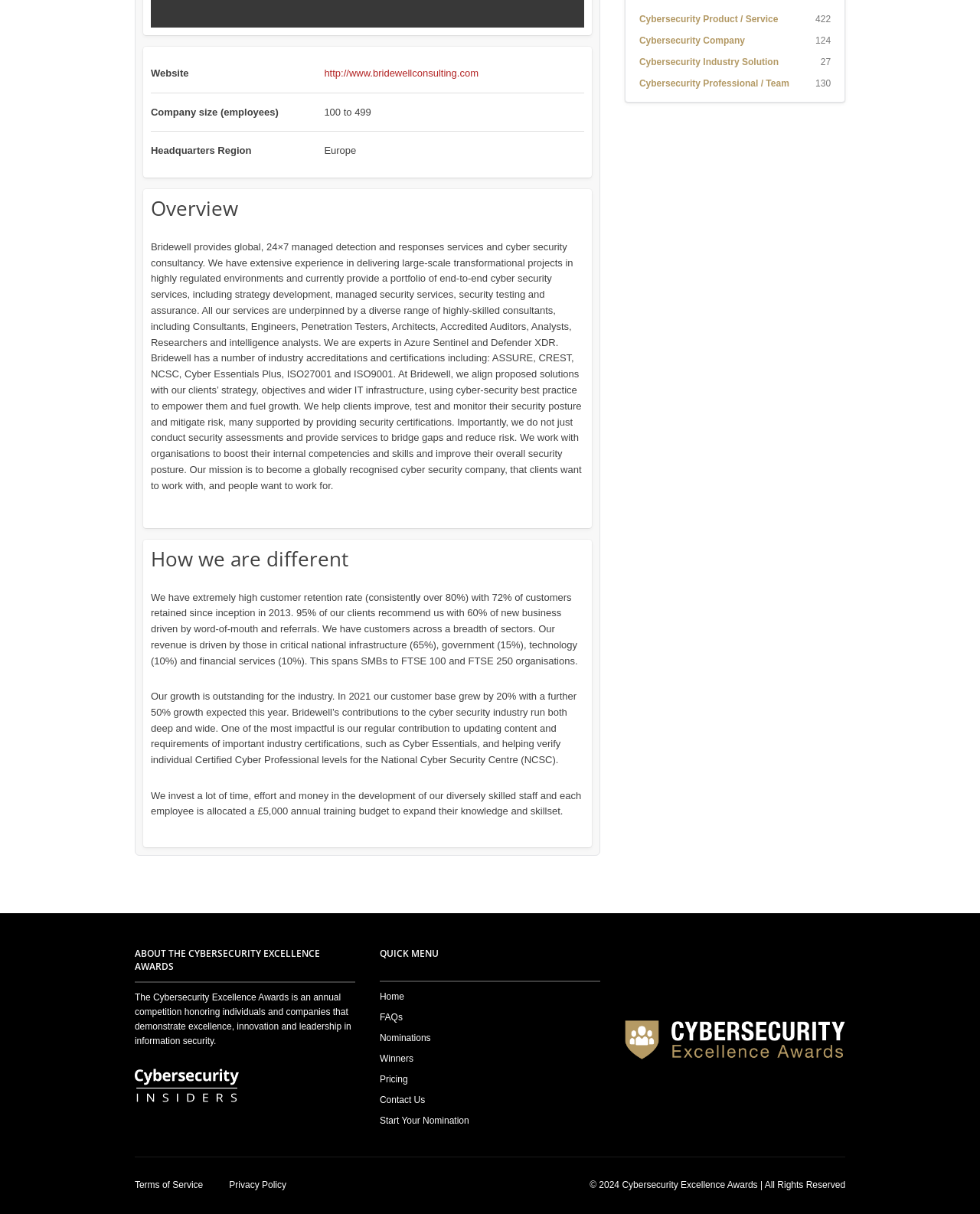Provide the bounding box coordinates of the HTML element described as: "Cybersecurity Product / Service 422". The bounding box coordinates should be four float numbers between 0 and 1, i.e., [left, top, right, bottom].

[0.646, 0.007, 0.854, 0.025]